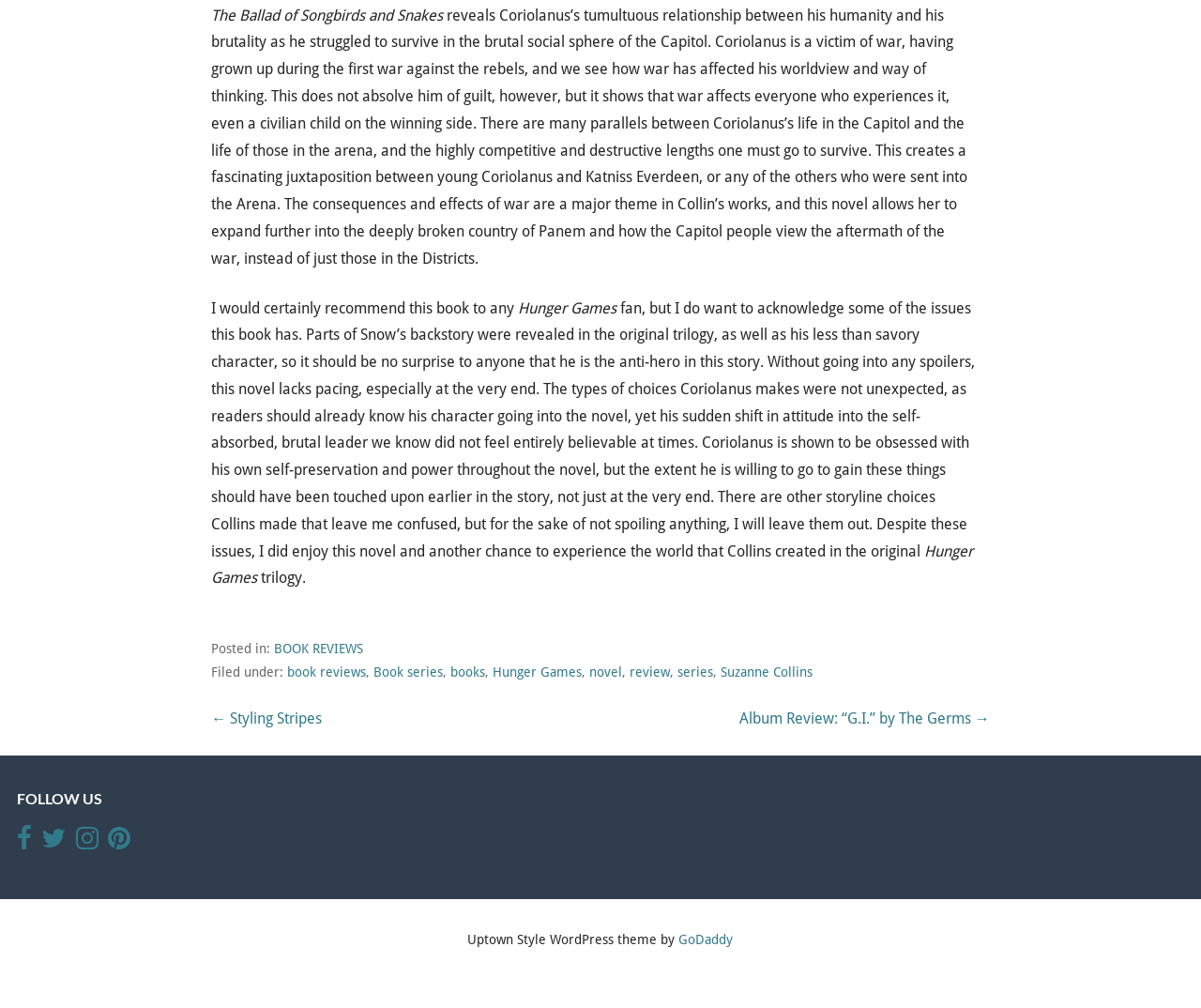Respond to the question with just a single word or phrase: 
What is the theme of the book being reviewed?

Consequences and effects of war